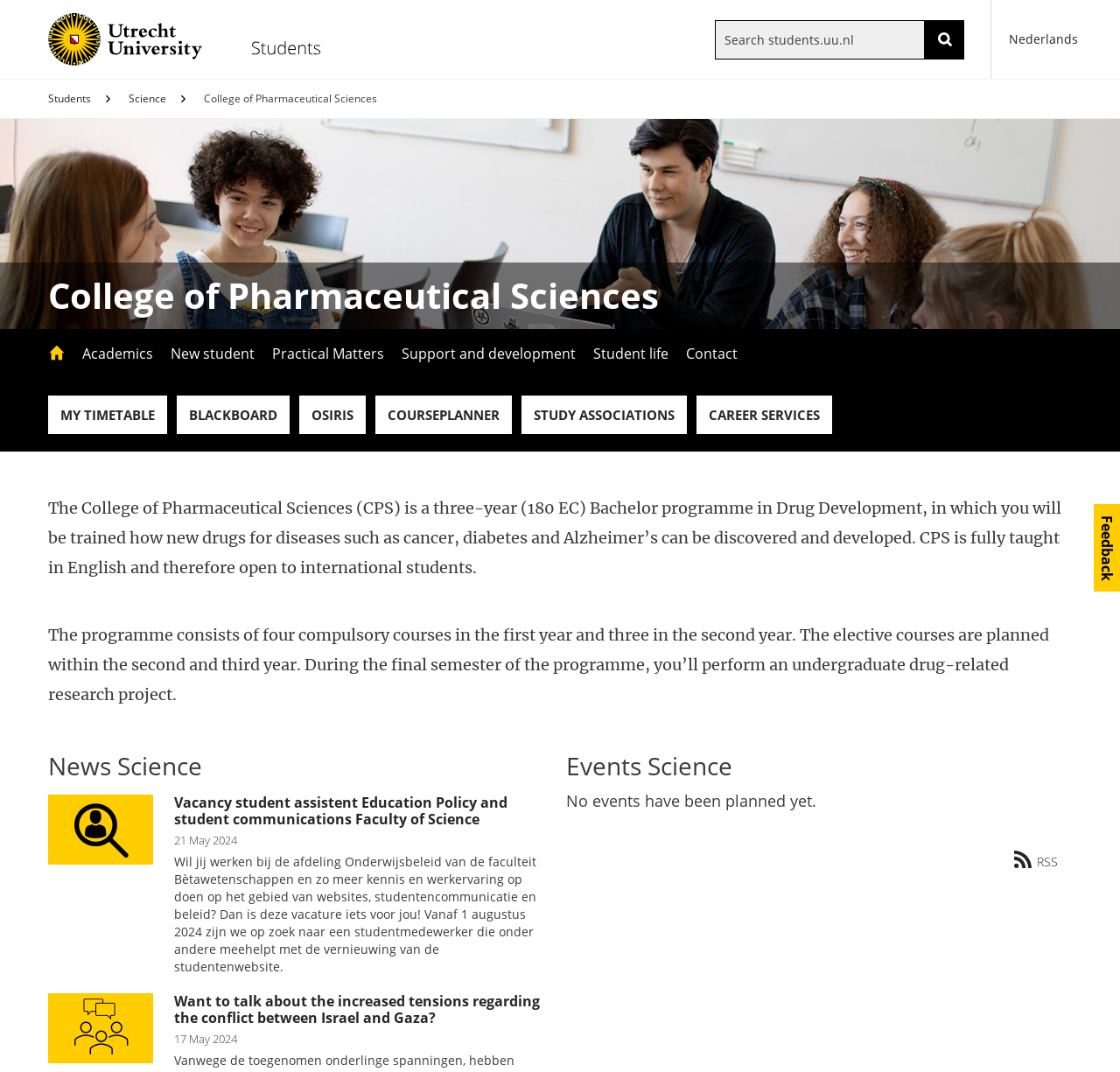What is the name of the research project?
Based on the image content, provide your answer in one word or a short phrase.

Undergraduate drug-related research project